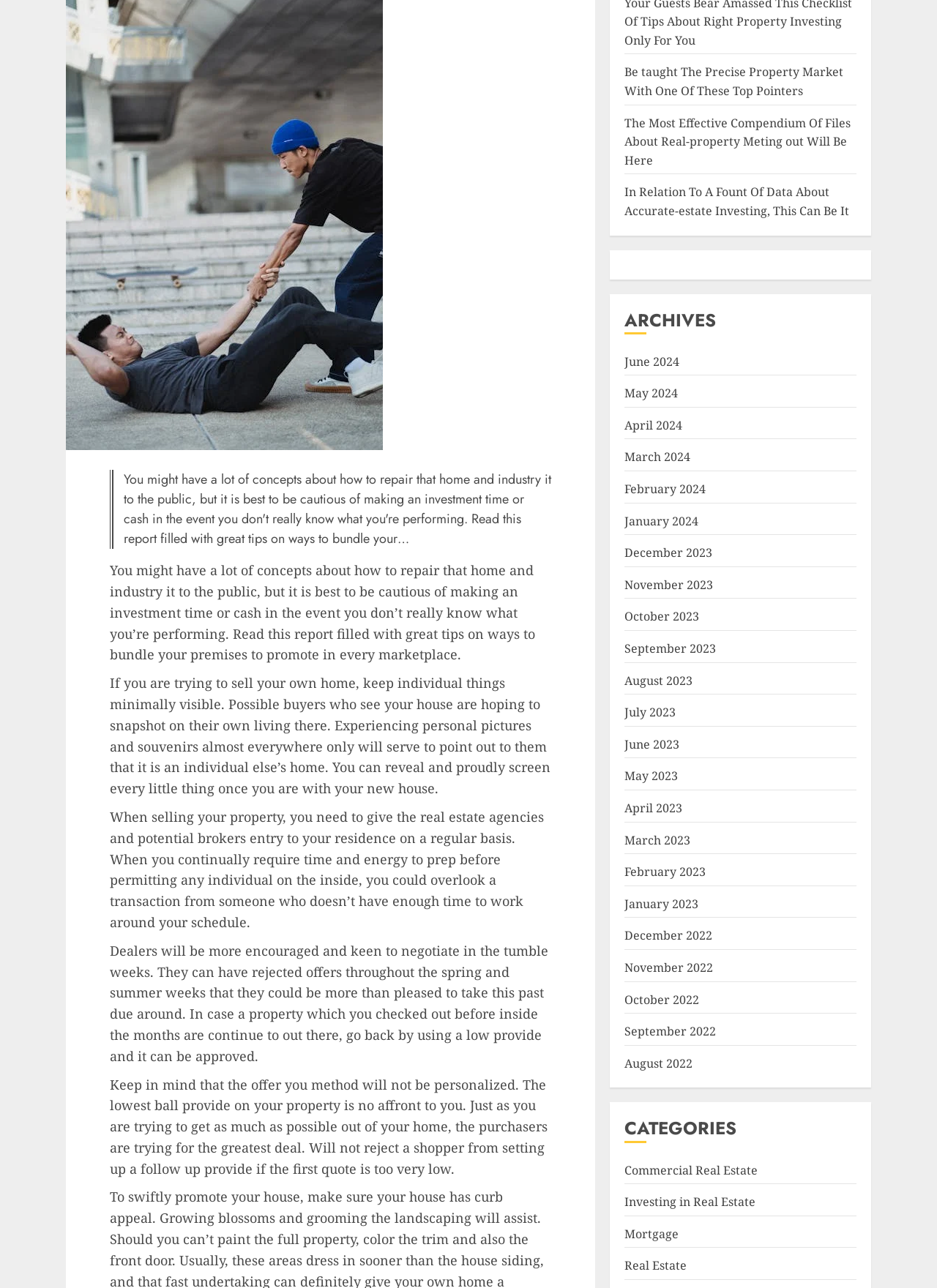Using the description "November 2022", predict the bounding box of the relevant HTML element.

[0.667, 0.745, 0.761, 0.758]